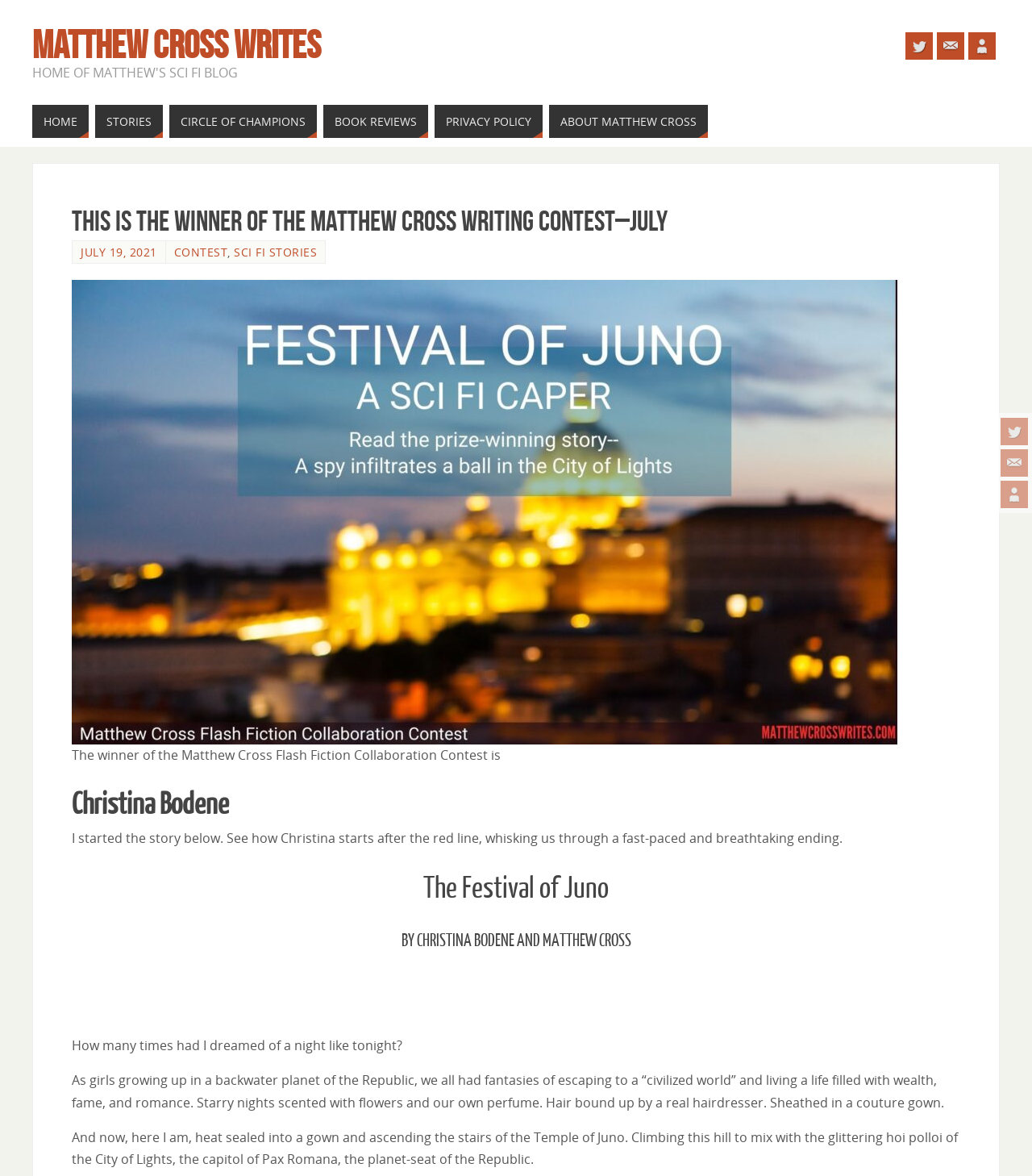Find the bounding box coordinates of the element to click in order to complete the given instruction: "Visit the HOME page."

[0.031, 0.089, 0.086, 0.117]